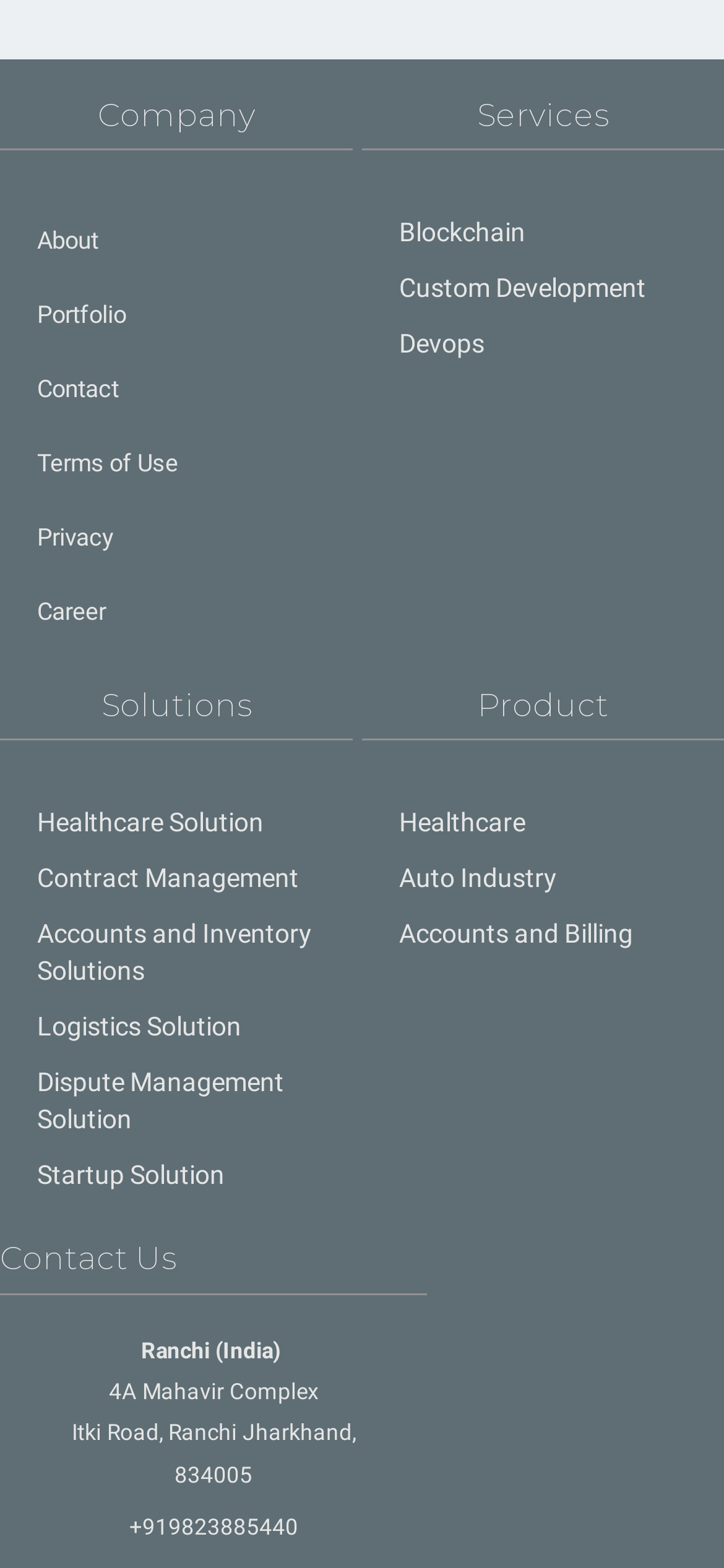What is the second main section on the webpage?
Answer the question in a detailed and comprehensive manner.

The main sections on the webpage can be identified by looking at the headings, which include 'Company', 'Services', 'Solutions', and 'Product'. The second main section is 'Services', which is located to the right of 'Company'.